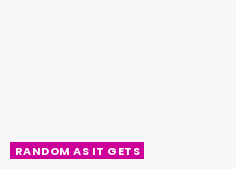Provide a comprehensive description of the image.

The image features a bold and playful design with the text "RANDOM AS IT GETS" prominently displayed. The text is set against a vibrant pink background, creating a striking contrast that draws attention instantly. This eye-catching graphic is likely intended to convey a sense of fun and spontaneity, reflecting a lighthearted and casual theme. The overall presentation suggests an engaging and entertaining topic, possibly connected to lifestyle, social media, or trending news. The design emphasizes creativity and could attract viewers looking for something unconventional or amusing.